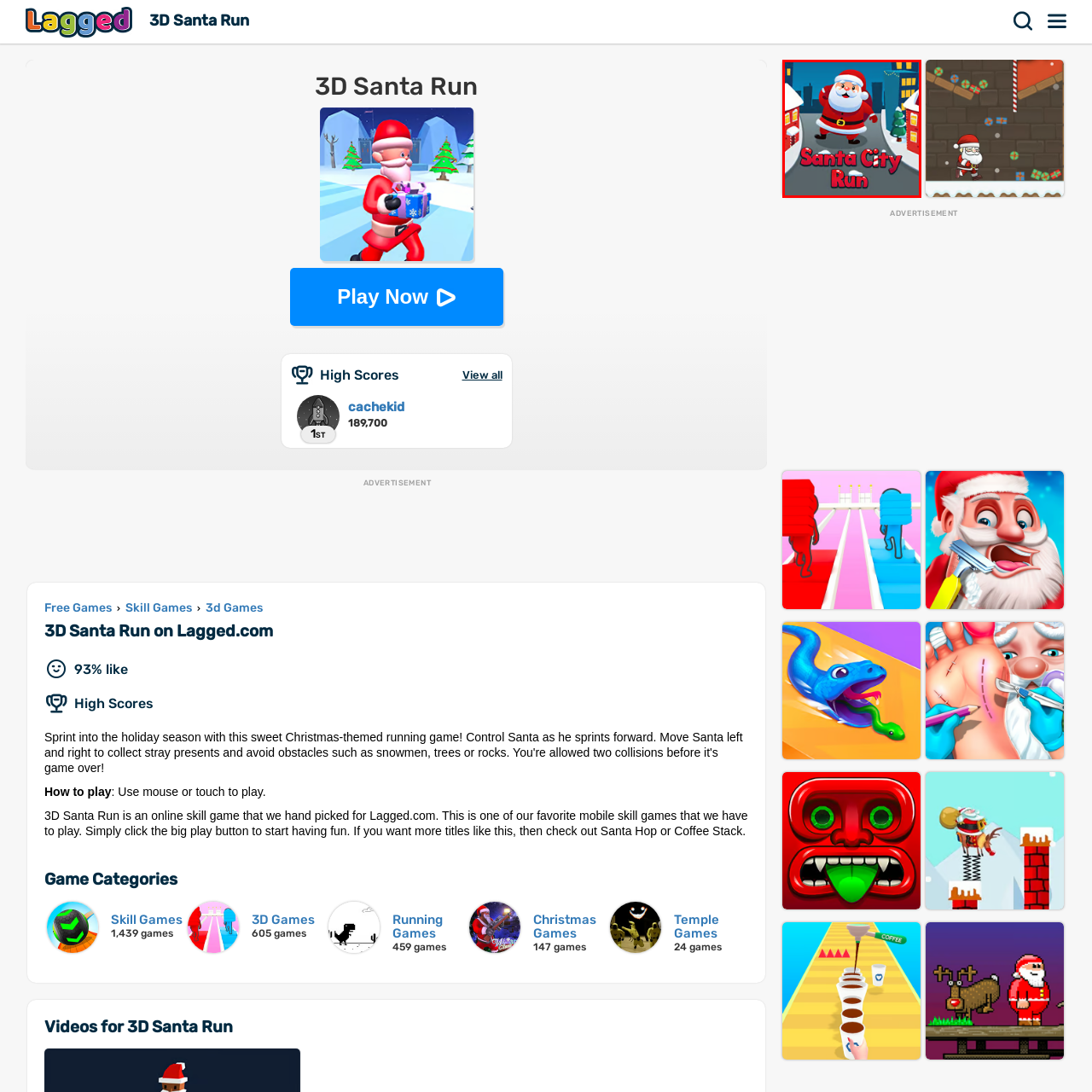What is the setting of the game 'Santa City Run'?  
Inspect the image within the red boundary and offer a detailed explanation grounded in the visual information present in the image.

The vibrant backdrop of the illustration showcases a wintry city setting, complete with snow-covered streets, charming red houses, and trees adorned with decorative snow, indicating that the game takes place in a festive and snowy urban environment.